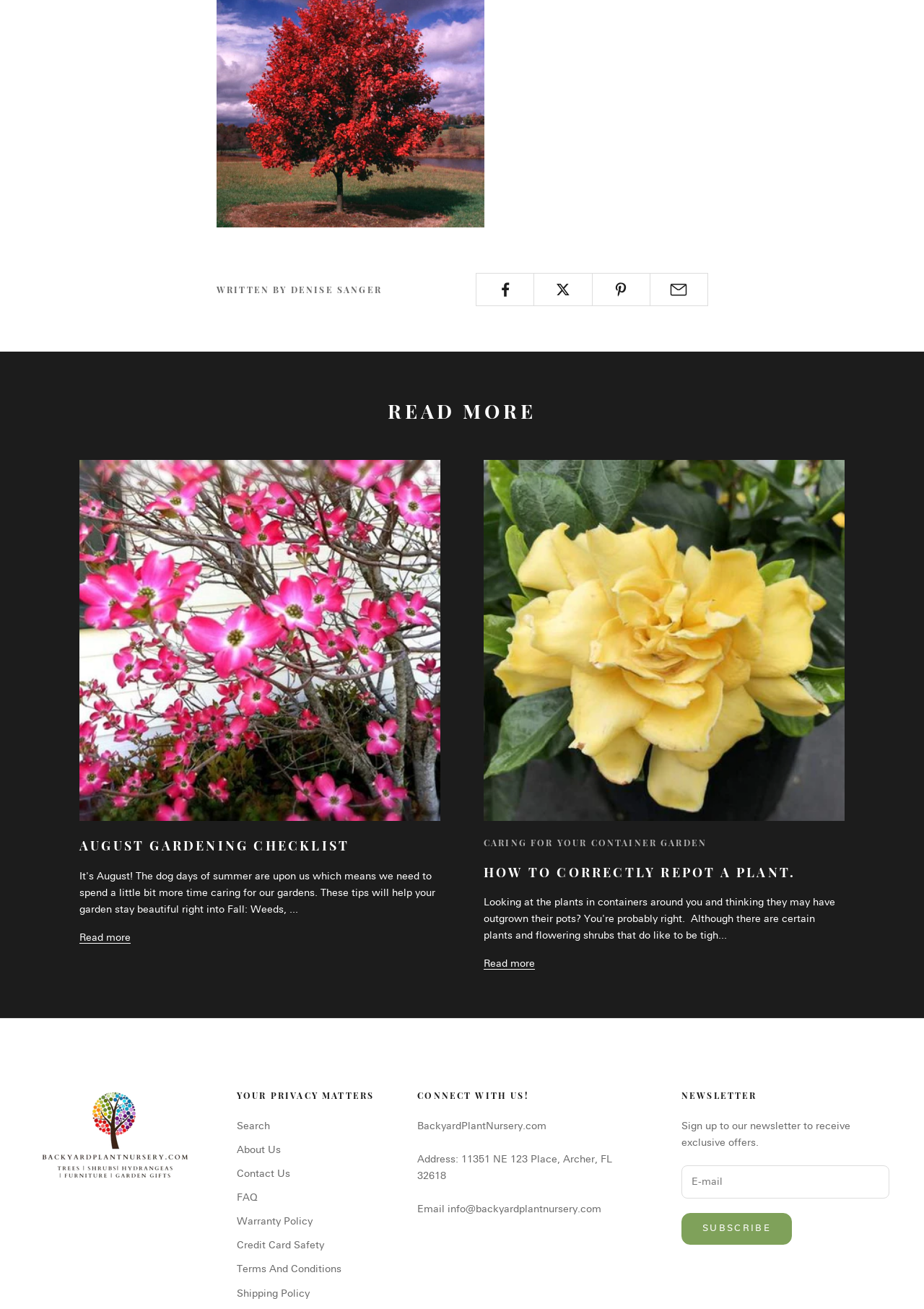Bounding box coordinates are specified in the format (top-left x, top-left y, bottom-right x, bottom-right y). All values are floating point numbers bounded between 0 and 1. Please provide the bounding box coordinate of the region this sentence describes: aria-label="Share by email"

[0.704, 0.209, 0.766, 0.234]